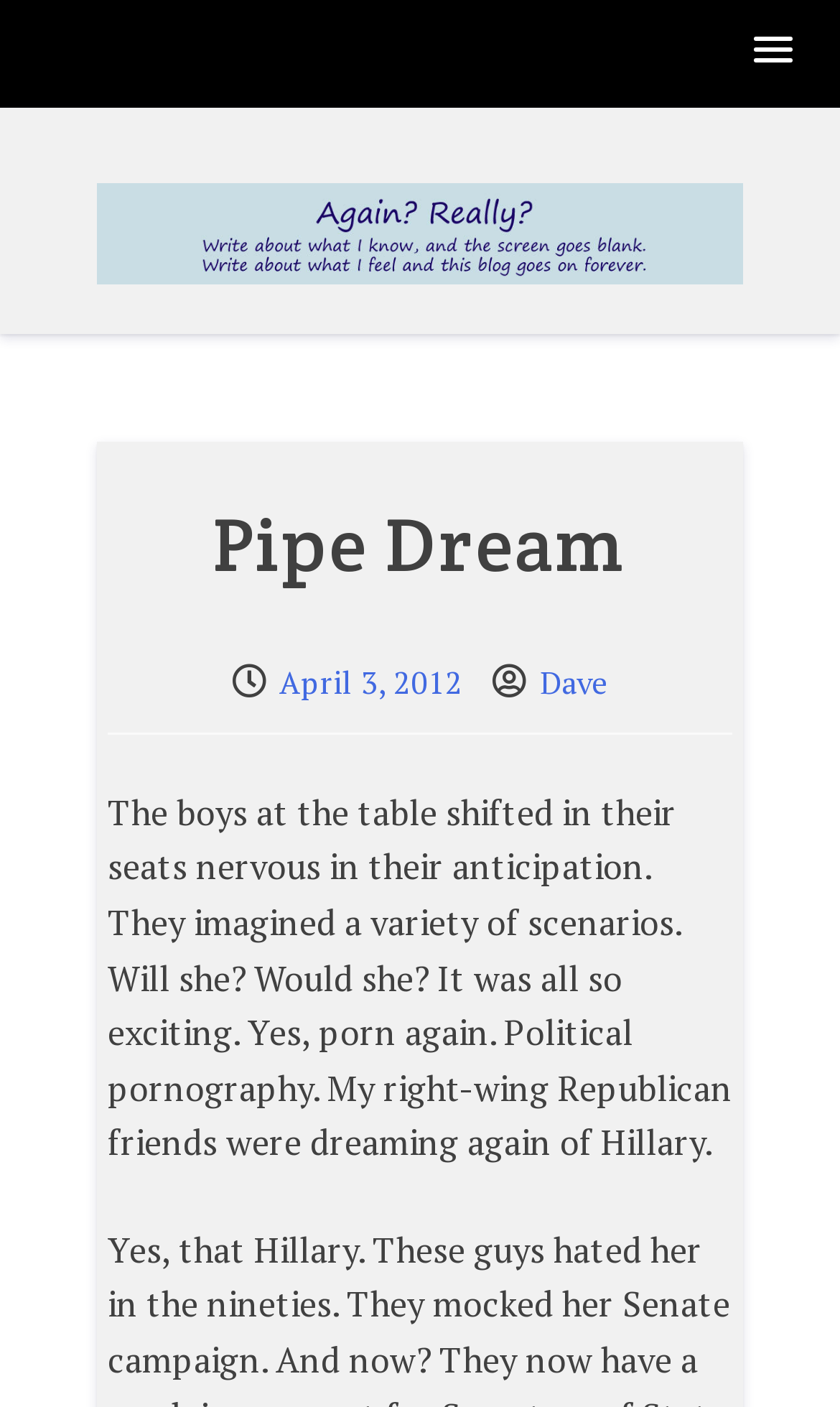Respond to the following query with just one word or a short phrase: 
What is the author of the article?

Dave